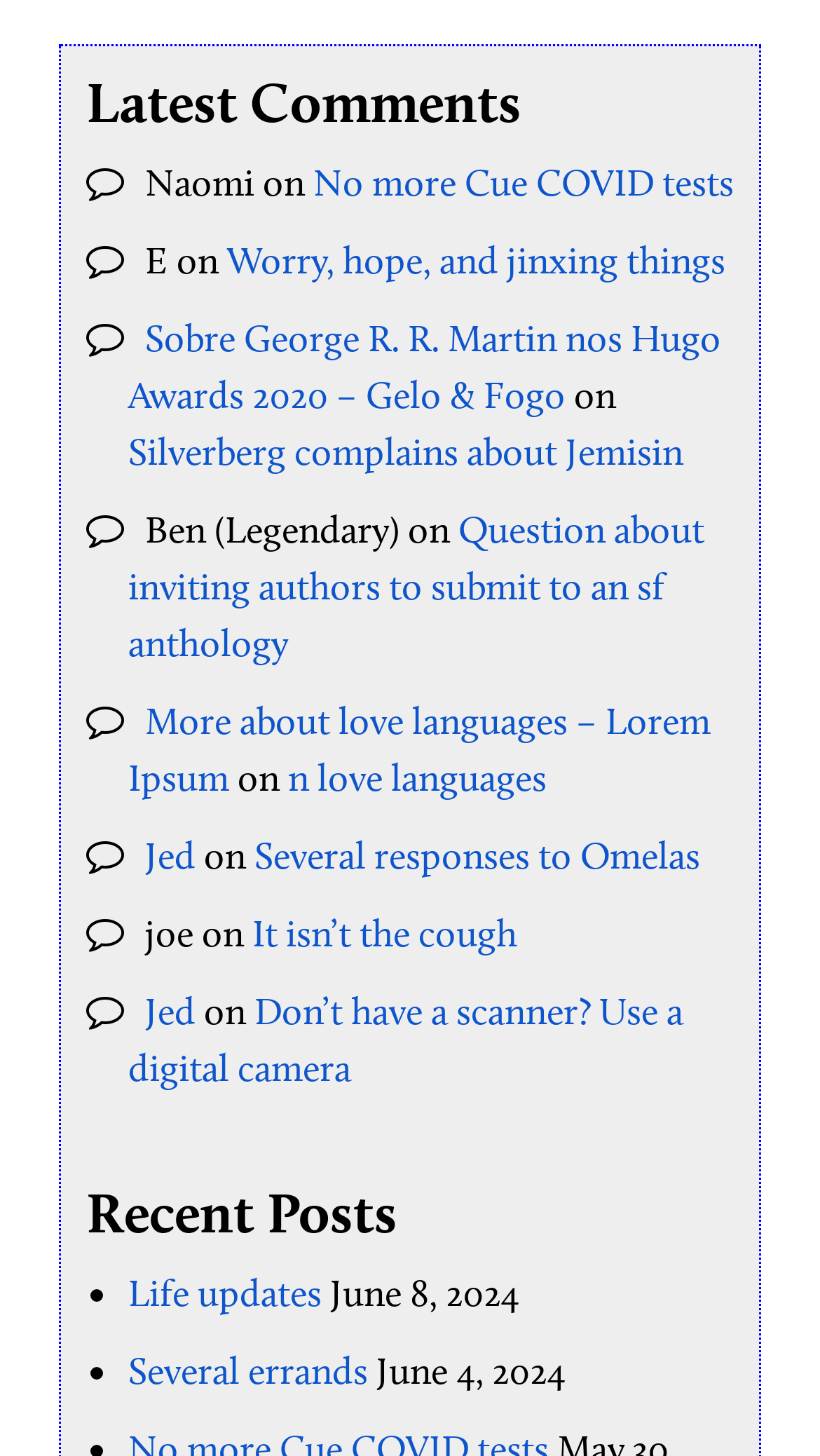Who wrote the comment 'No more Cue COVID tests'?
Provide an in-depth answer to the question, covering all aspects.

The comment 'No more Cue COVID tests' is preceded by the text 'Naomi on', which suggests that Naomi is the author of this comment.